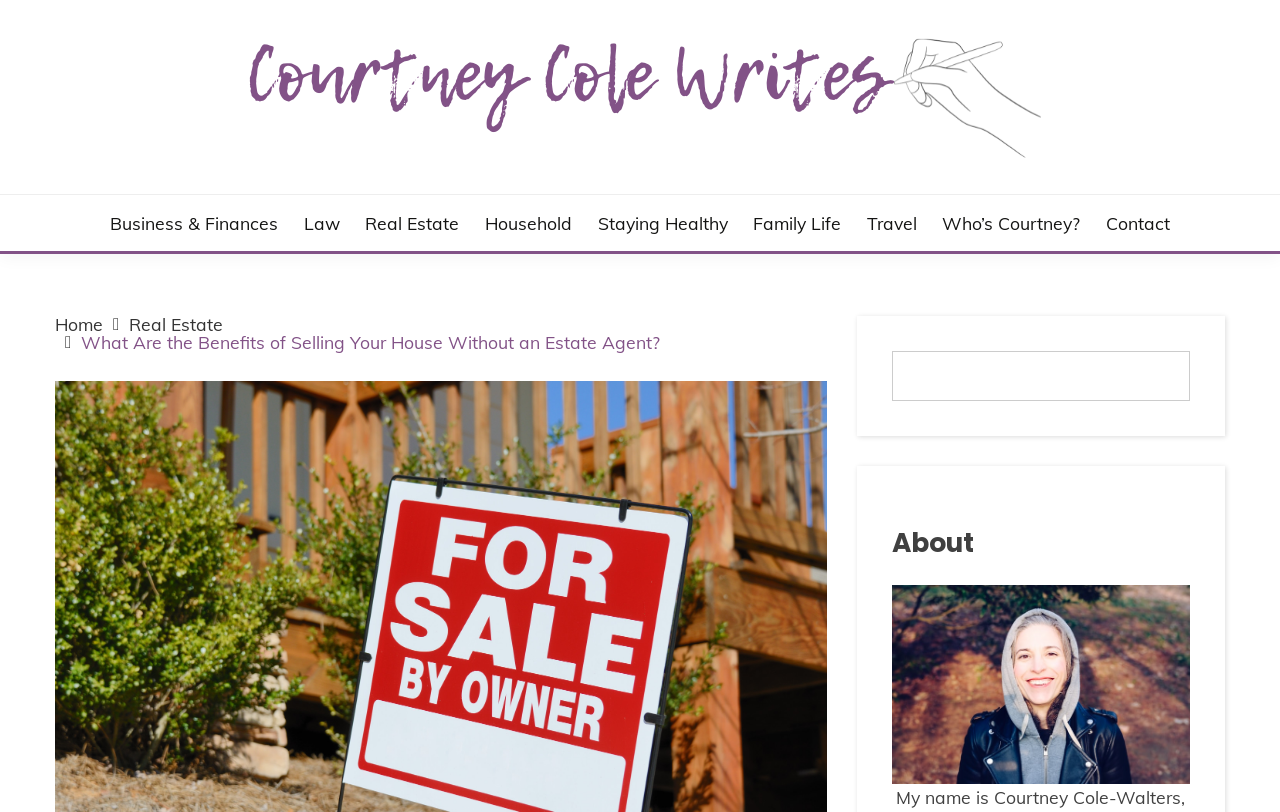Kindly determine the bounding box coordinates for the clickable area to achieve the given instruction: "learn about the author".

[0.736, 0.259, 0.844, 0.291]